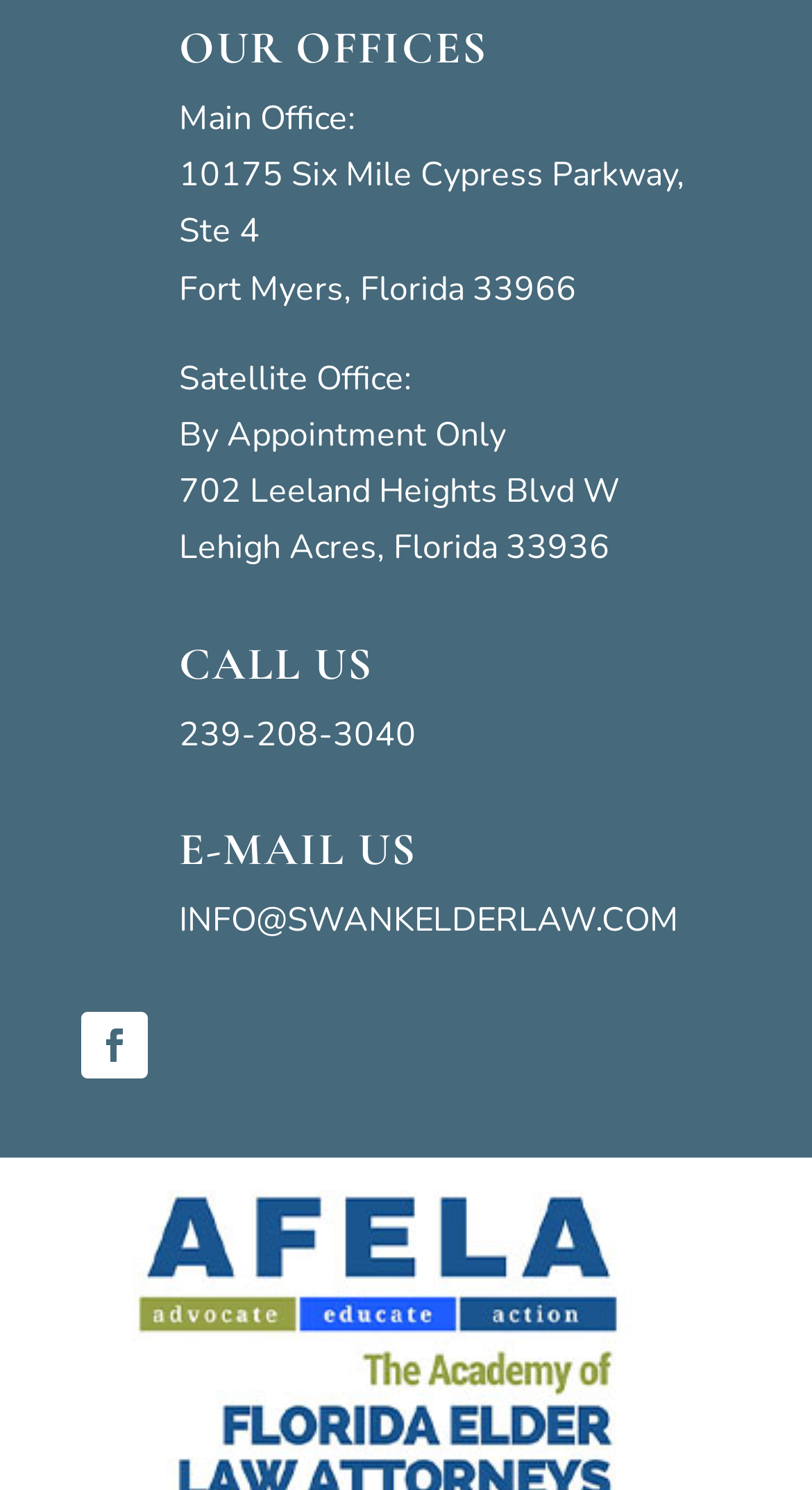Answer the question with a single word or phrase: 
What is the address of the main office?

10175 Six Mile Cypress Parkway, Ste 4